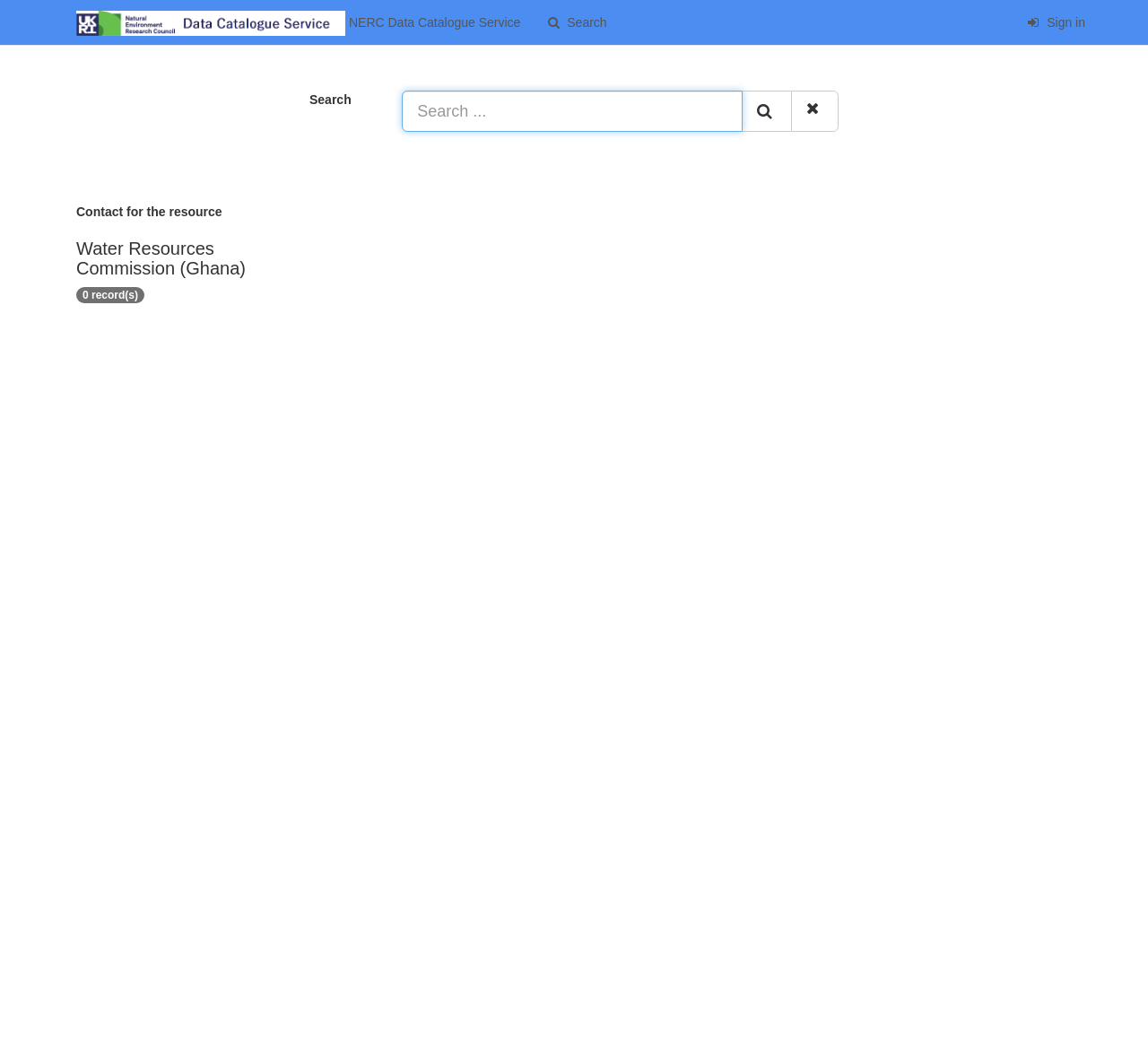Please determine the bounding box coordinates for the element with the description: "aria-describedby="nf-error-21" name="nf-field-21"".

None